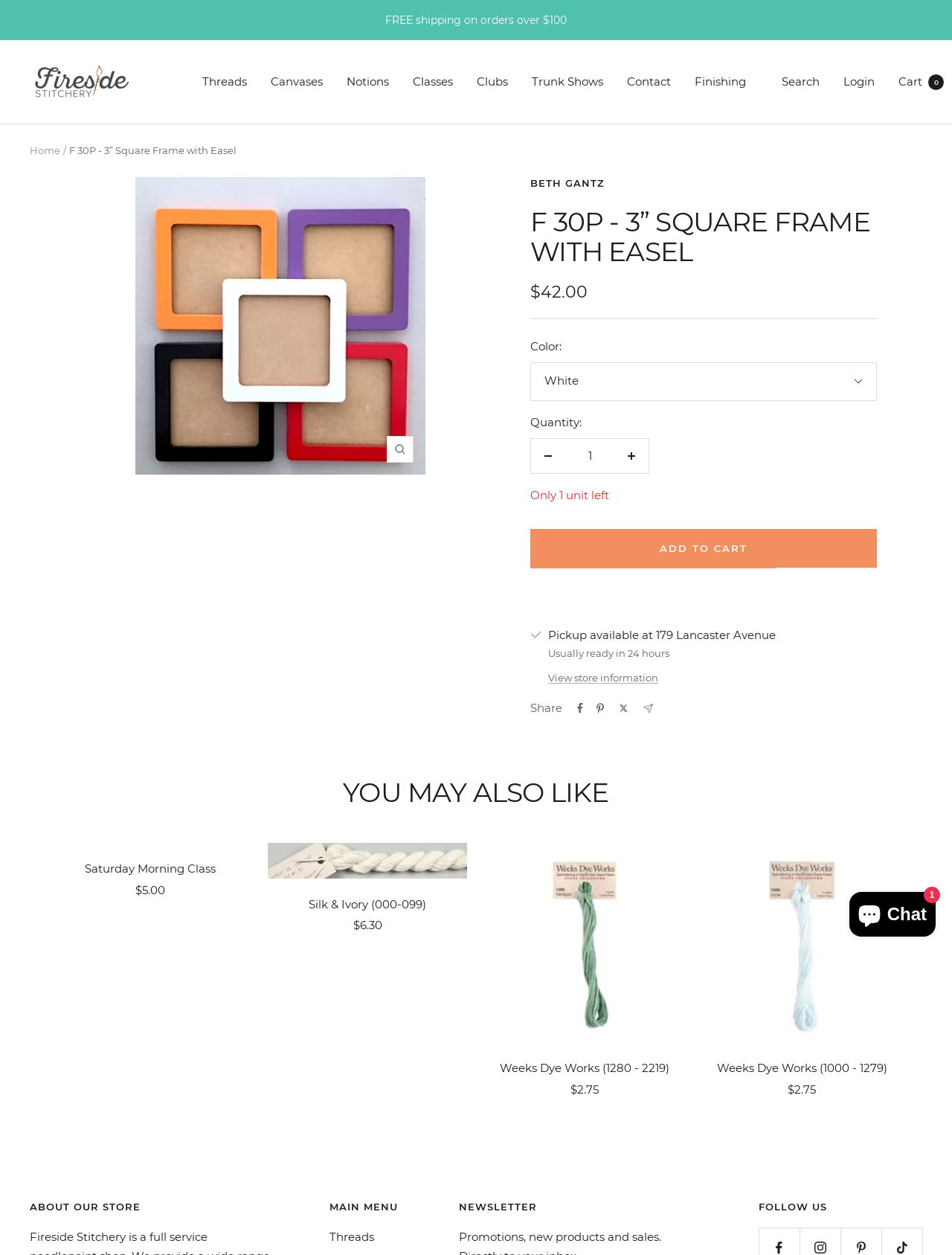Determine the bounding box coordinates of the region to click in order to accomplish the following instruction: "View store information". Provide the coordinates as four float numbers between 0 and 1, specifically [left, top, right, bottom].

[0.576, 0.534, 0.692, 0.546]